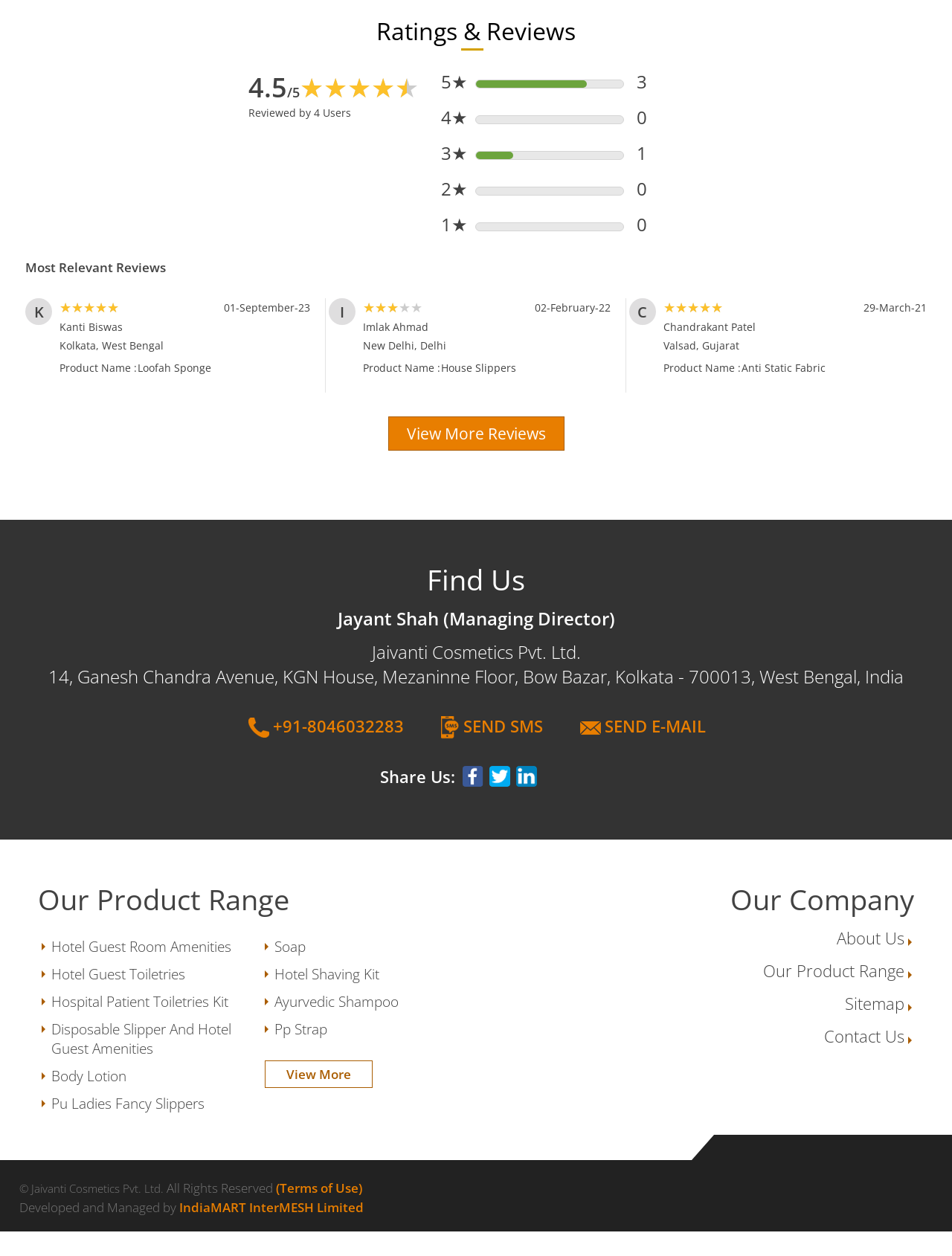Find the UI element described as: "Sitemap" and predict its bounding box coordinates. Ensure the coordinates are four float numbers between 0 and 1, [left, top, right, bottom].

[0.887, 0.79, 0.95, 0.807]